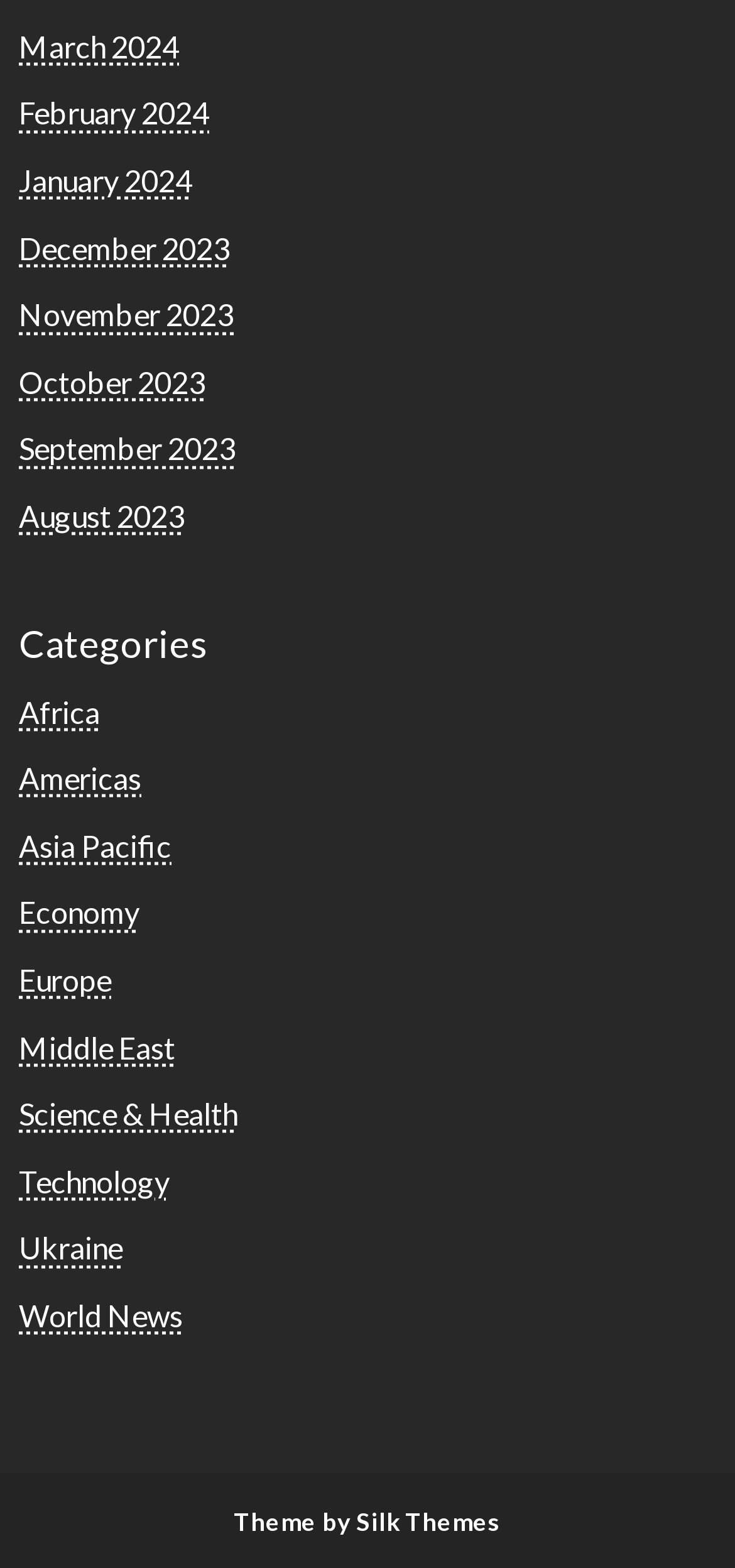Pinpoint the bounding box coordinates of the clickable element needed to complete the instruction: "Browse categories". The coordinates should be provided as four float numbers between 0 and 1: [left, top, right, bottom].

[0.026, 0.393, 0.974, 0.426]